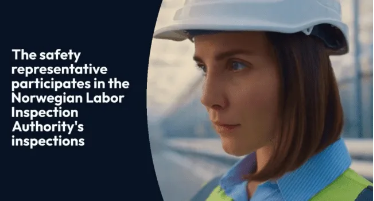What type of environment is depicted in the image?
Answer the question with a detailed and thorough explanation.

The image features a modern setting that suggests an industrial or construction environment, which is further reinforced by the woman's attire, including her hard hat and high-visibility vest. This setting implies that safety is a critical concern in this type of environment.